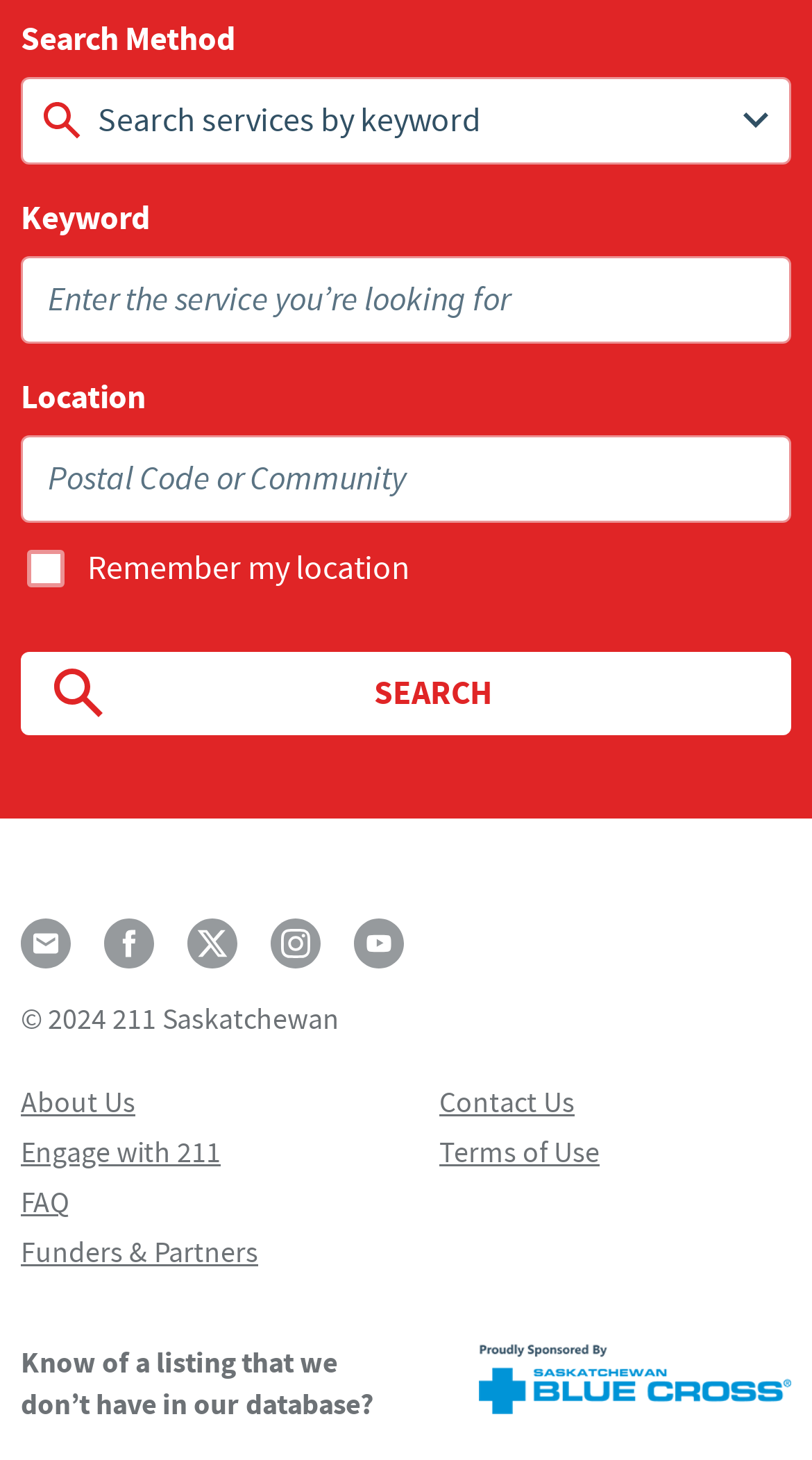How many social media links are present at the bottom of the webpage?
Look at the webpage screenshot and answer the question with a detailed explanation.

At the bottom of the webpage, there are four social media links: 'Email Us', 'Facebook', 'Instagram', and 'YouTube'. These links are likely used to connect users to the organization's social media profiles.